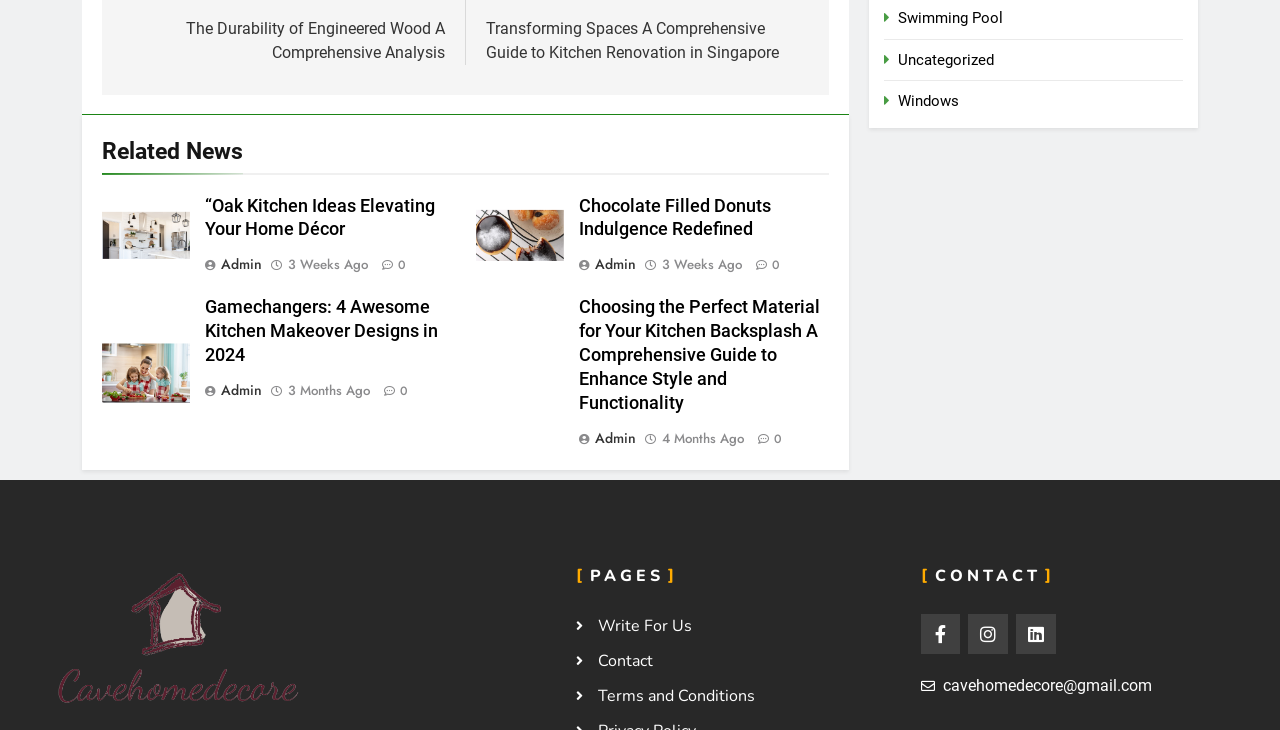Specify the bounding box coordinates of the area to click in order to execute this command: 'Read Chocolate Filled Donuts Indulgence Redefined article'. The coordinates should consist of four float numbers ranging from 0 to 1, and should be formatted as [left, top, right, bottom].

[0.452, 0.266, 0.648, 0.332]